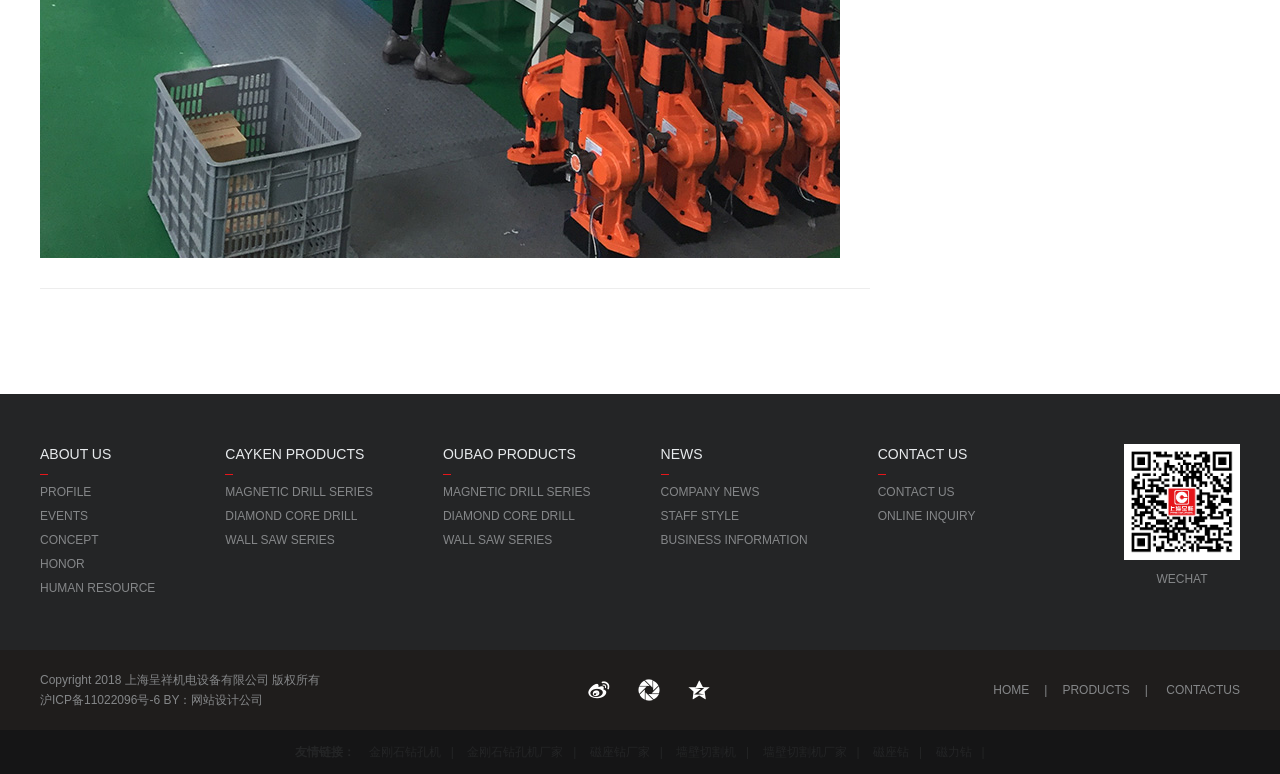Please locate the bounding box coordinates of the element that should be clicked to achieve the given instruction: "View company profile".

[0.031, 0.62, 0.121, 0.651]